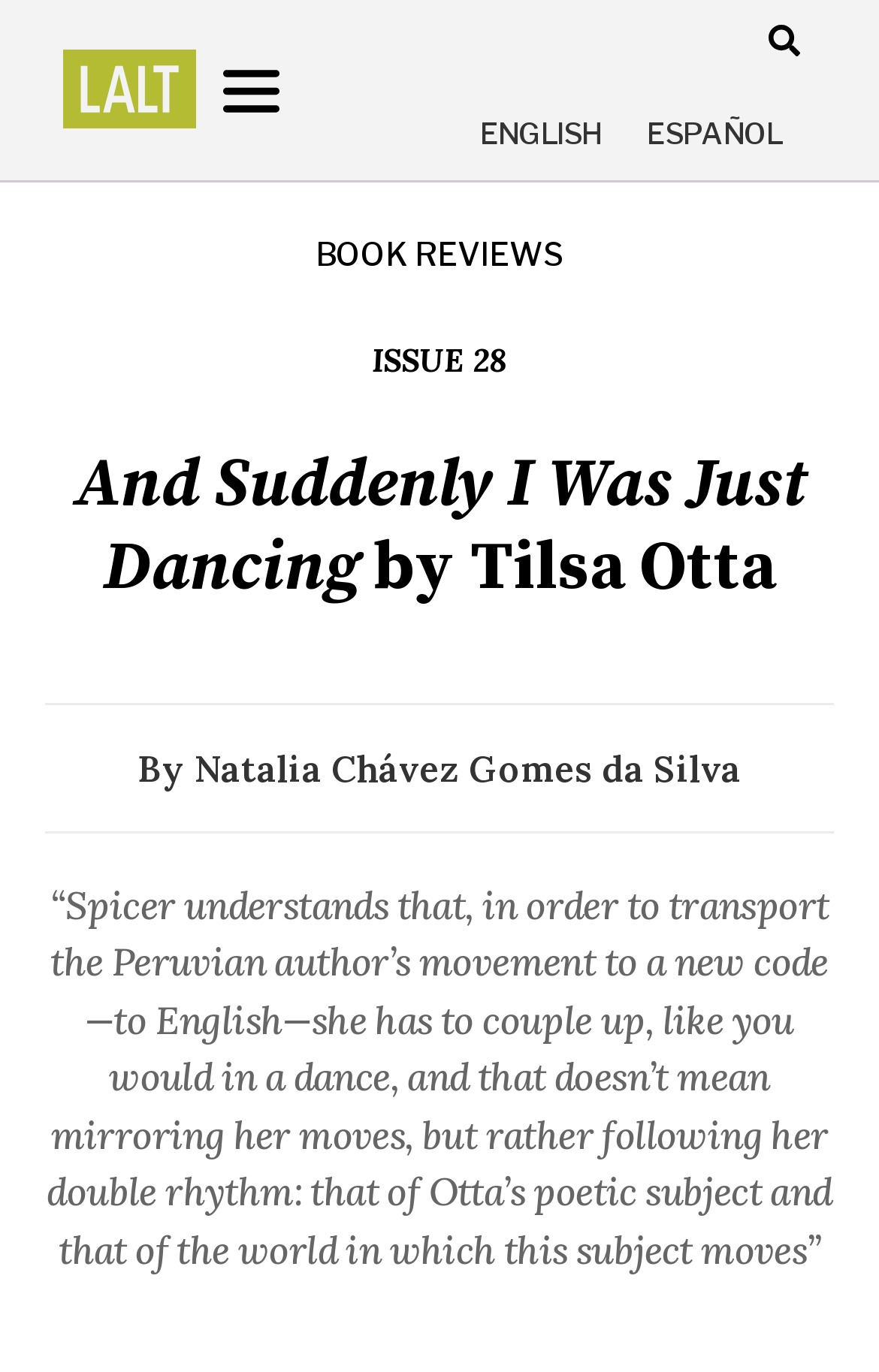Who is the author of the book?
Look at the image and respond with a one-word or short phrase answer.

Tilsa Otta